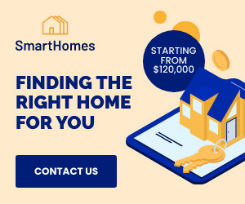Provide a comprehensive description of the image.

The image features a vibrant advertisement for "SmartHomes," promoting a service dedicated to helping individuals find the right home. The design incorporates a distinctive illustration of a house on a smartphone screen, symbolizing modern real estate solutions. Bold text states: "FINDING THE RIGHT HOME FOR YOU," emphasizing the personalized aspect of their service. Below, it mentions pricing starting from $120,000, highlighting affordability. Complementing the visual are circular icons and a key graphic, reinforcing the concept of home ownership. A prominent "CONTACT US" button encourages potential clients to get in touch for more information. This advertisement conveys a contemporary and approachable vibe, appealing to potential homebuyers looking for streamlined and accessible housing options.